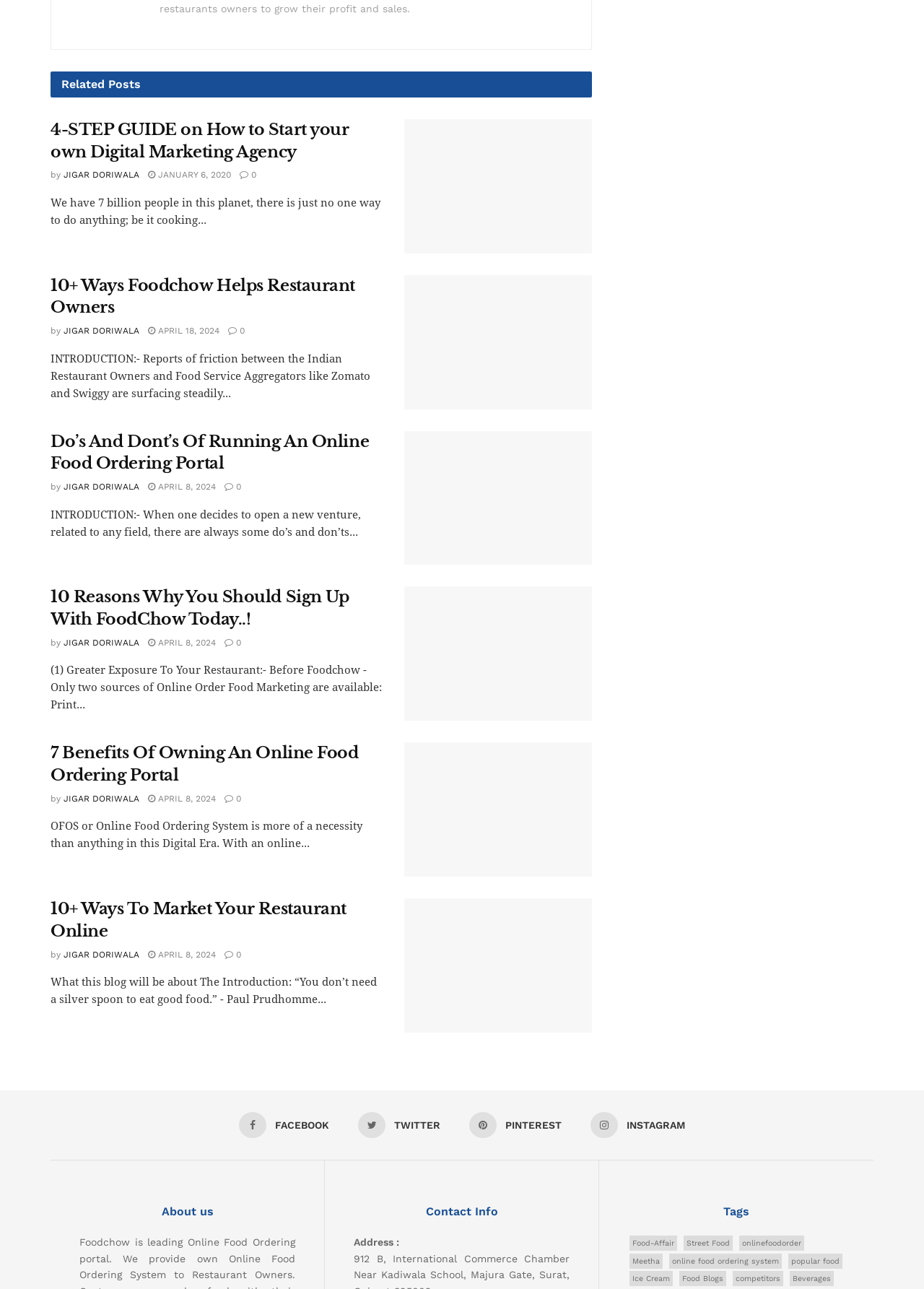Please identify the bounding box coordinates of the element that needs to be clicked to perform the following instruction: "Follow on 'FACEBOOK'".

[0.259, 0.863, 0.356, 0.883]